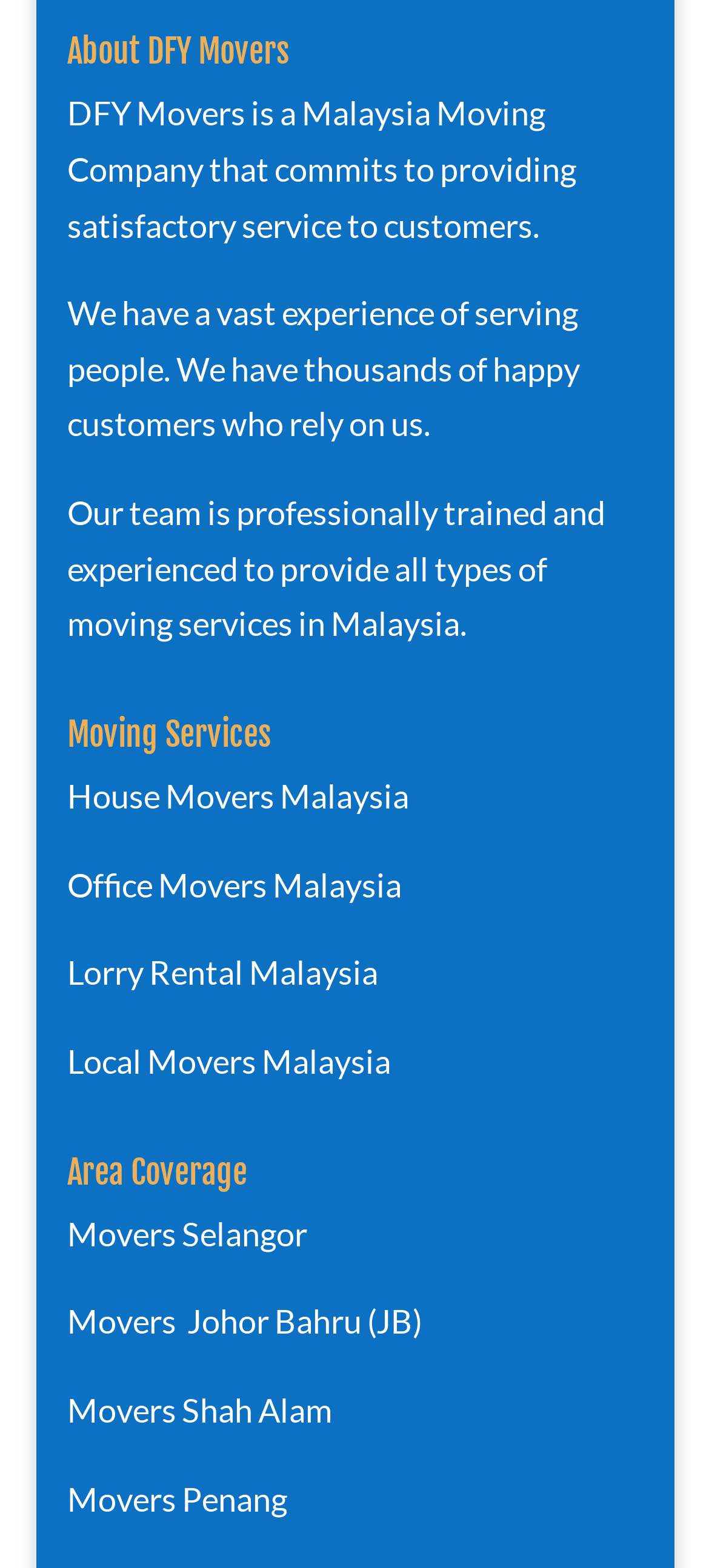Please answer the following question using a single word or phrase: 
What type of company is DFY Movers?

Moving Company